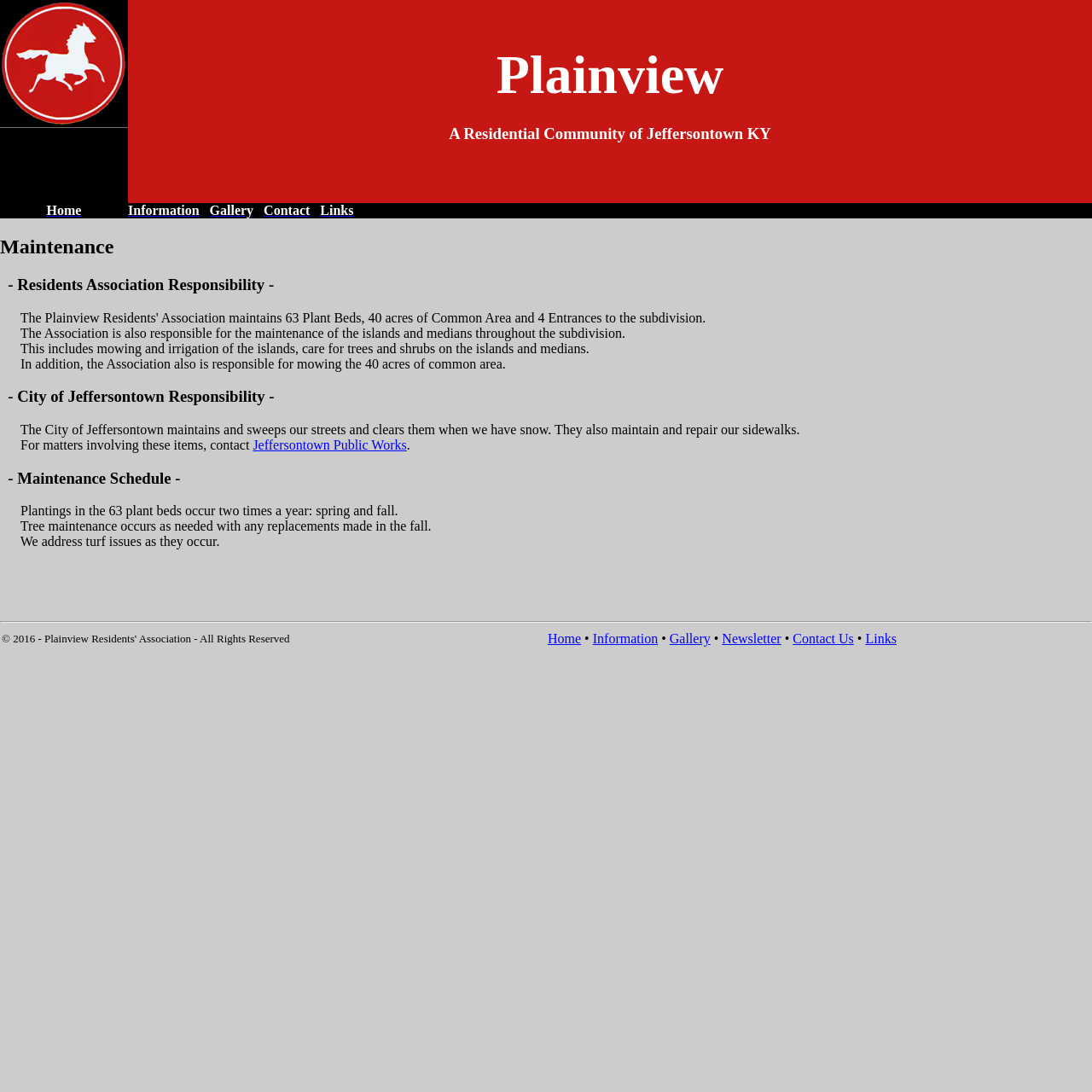Specify the bounding box coordinates of the region I need to click to perform the following instruction: "Click on the Home link". The coordinates must be four float numbers in the range of 0 to 1, i.e., [left, top, right, bottom].

[0.043, 0.186, 0.075, 0.199]